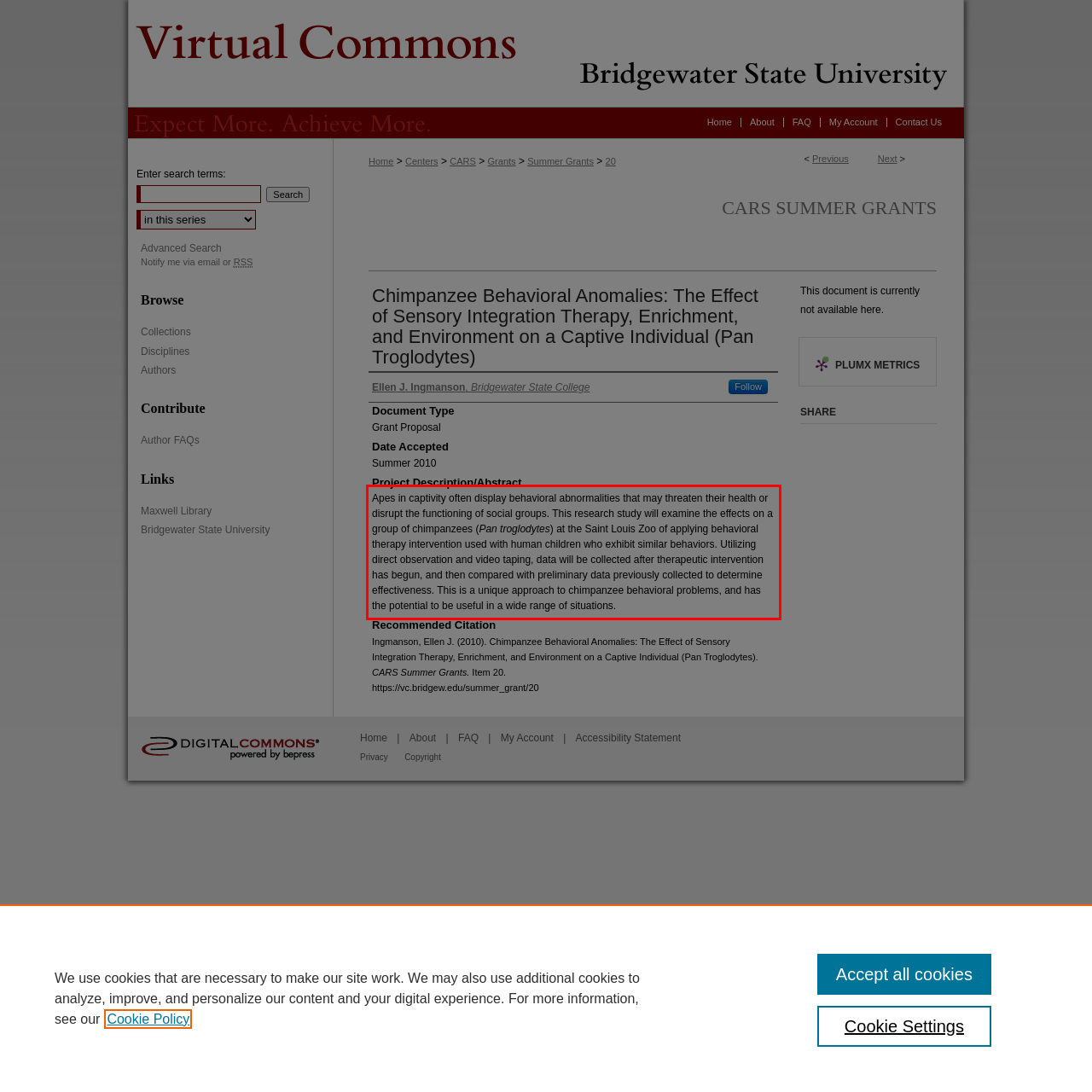Given a webpage screenshot, identify the text inside the red bounding box using OCR and extract it.

Apes in captivity often display behavioral abnormalities that may threaten their health or disrupt the functioning of social groups. This research study will examine the effects on a group of chimpanzees (Pan troglodytes) at the Saint Louis Zoo of applying behavioral therapy intervention used with human children who exhibit similar behaviors. Utilizing direct observation and video taping, data will be collected after therapeutic intervention has begun, and then compared with preliminary data previously collected to determine effectiveness. This is a unique approach to chimpanzee behavioral problems, and has the potential to be useful in a wide range of situations.